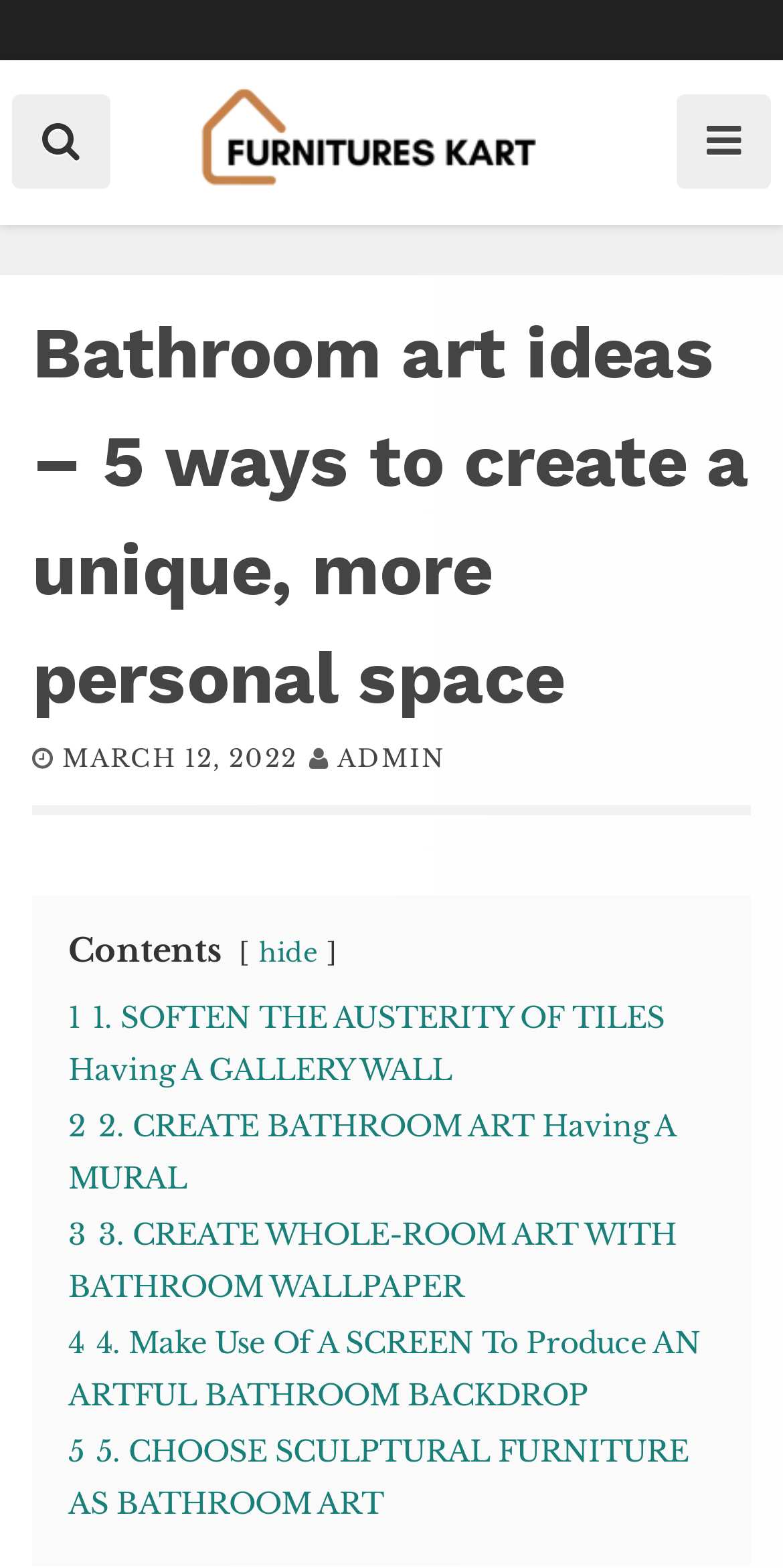What is the purpose of the webpage?
Answer the question based on the image using a single word or a brief phrase.

To provide bathroom art ideas